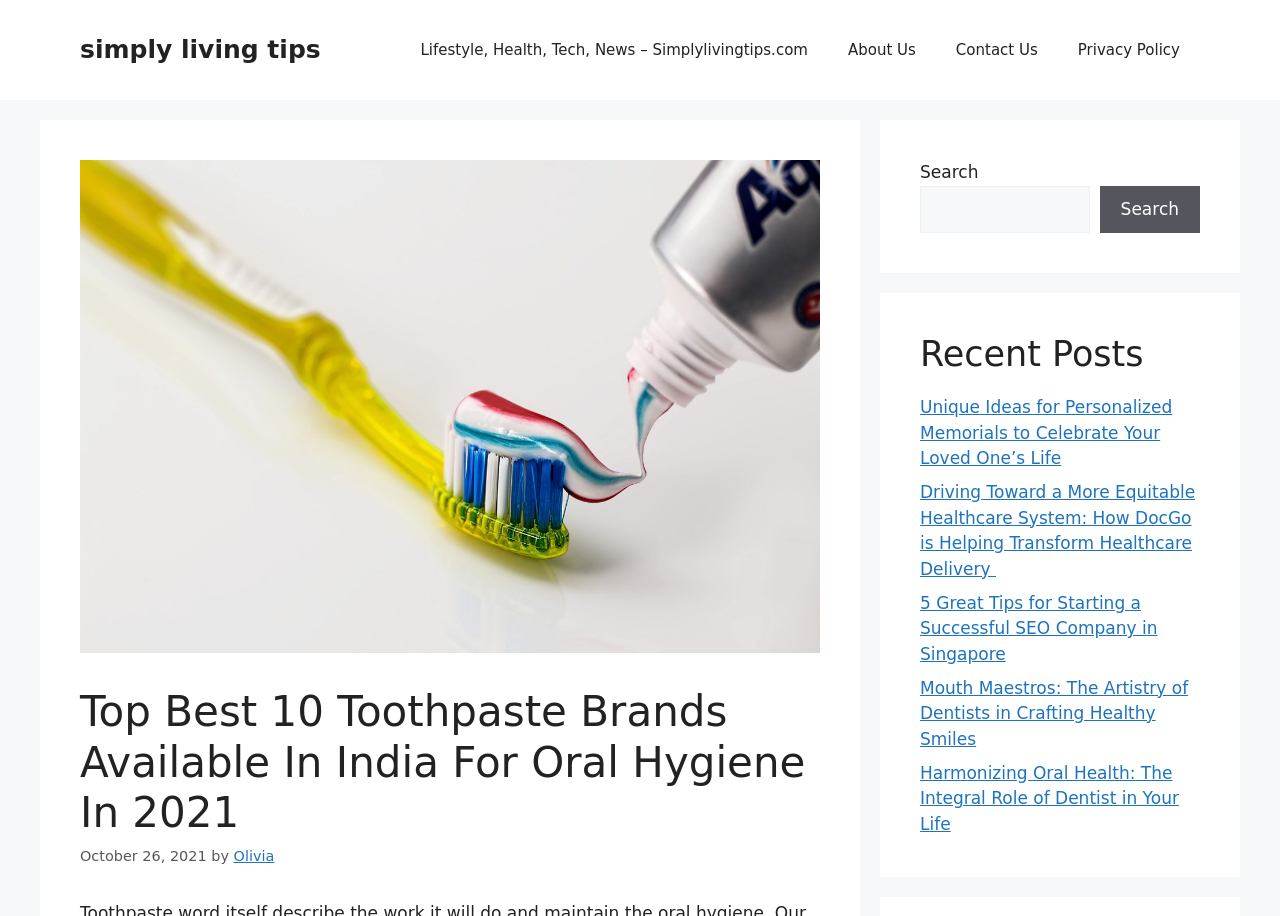Refer to the element description Contact Us and identify the corresponding bounding box in the screenshot. Format the coordinates as (top-left x, top-left y, bottom-right x, bottom-right y) with values in the range of 0 to 1.

[0.731, 0.022, 0.826, 0.087]